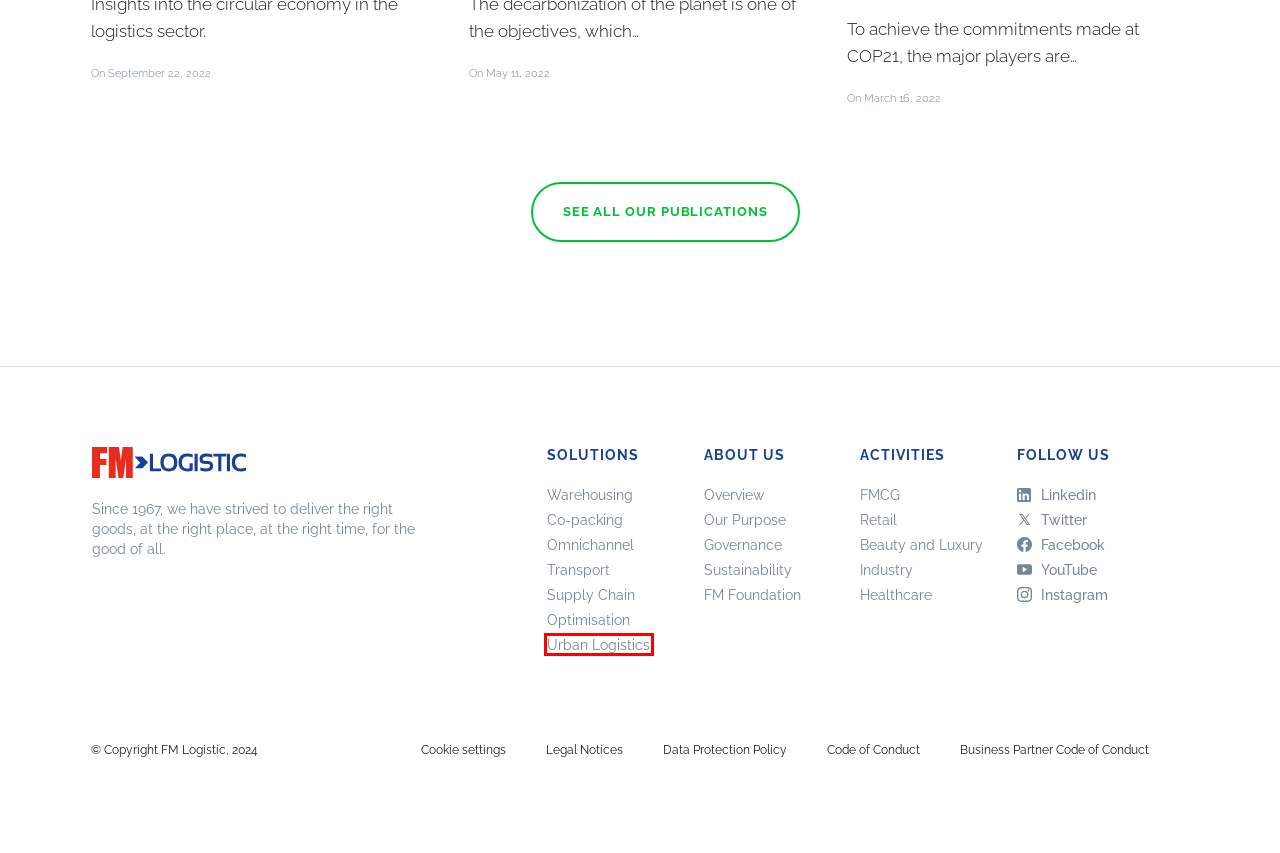Using the screenshot of a webpage with a red bounding box, pick the webpage description that most accurately represents the new webpage after the element inside the red box is clicked. Here are the candidates:
A. Logistics Solutions for Beauty & Luxury Industry - FM Logistic
B. About us | FM Logistic
C. FM Foundation | FM Logistic
D. Warehousing Solutions & Services - FM Logistic
E. Logistics Solutions & Services for Retail industry
F. Omnichannel Logistic Solutions & Services - FM logistic
G. Urban logistics solutions and services - FM Logistic
H. Legal Notices - Ukraine

G